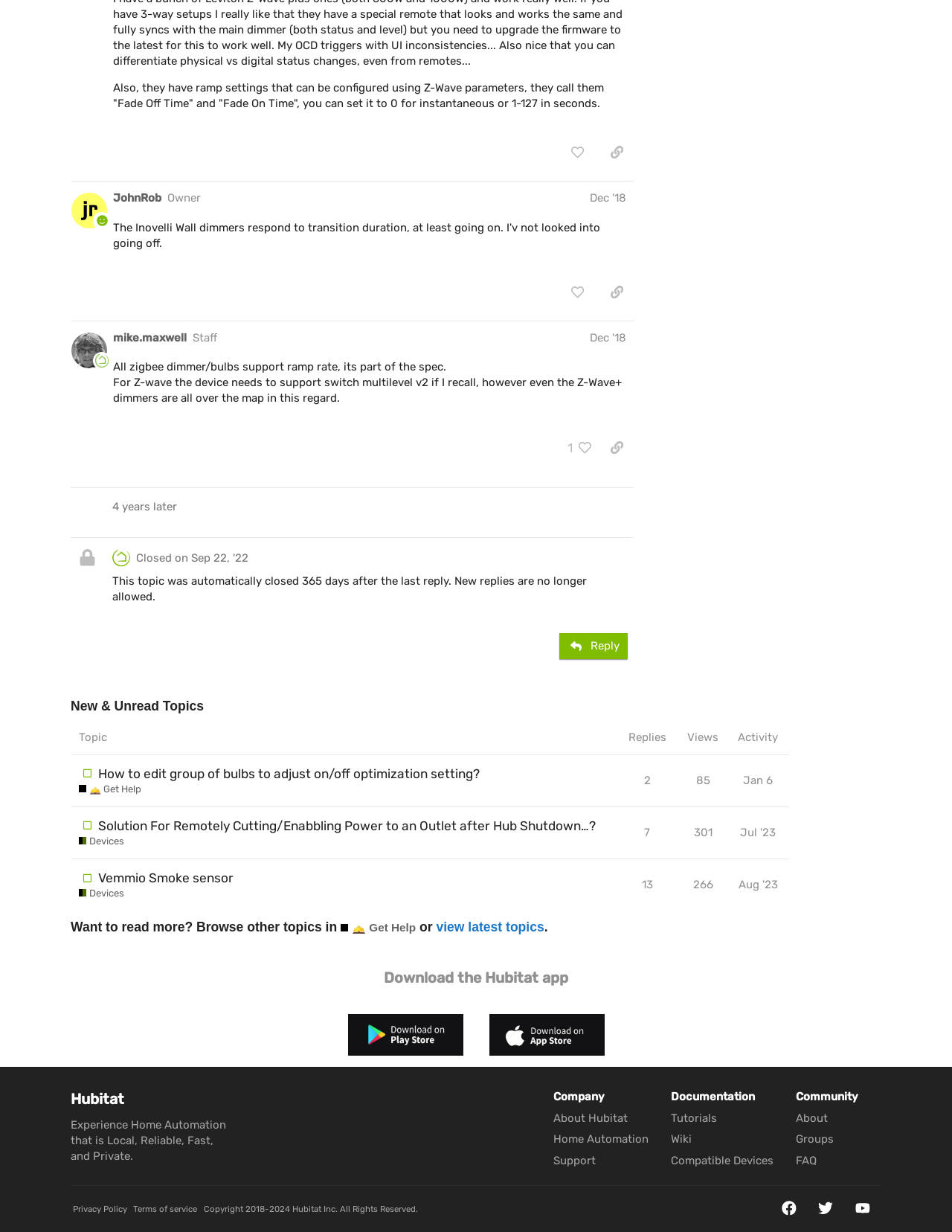Please identify the bounding box coordinates of the area that needs to be clicked to follow this instruction: "browse other topics in Get Help".

[0.074, 0.745, 0.829, 0.76]